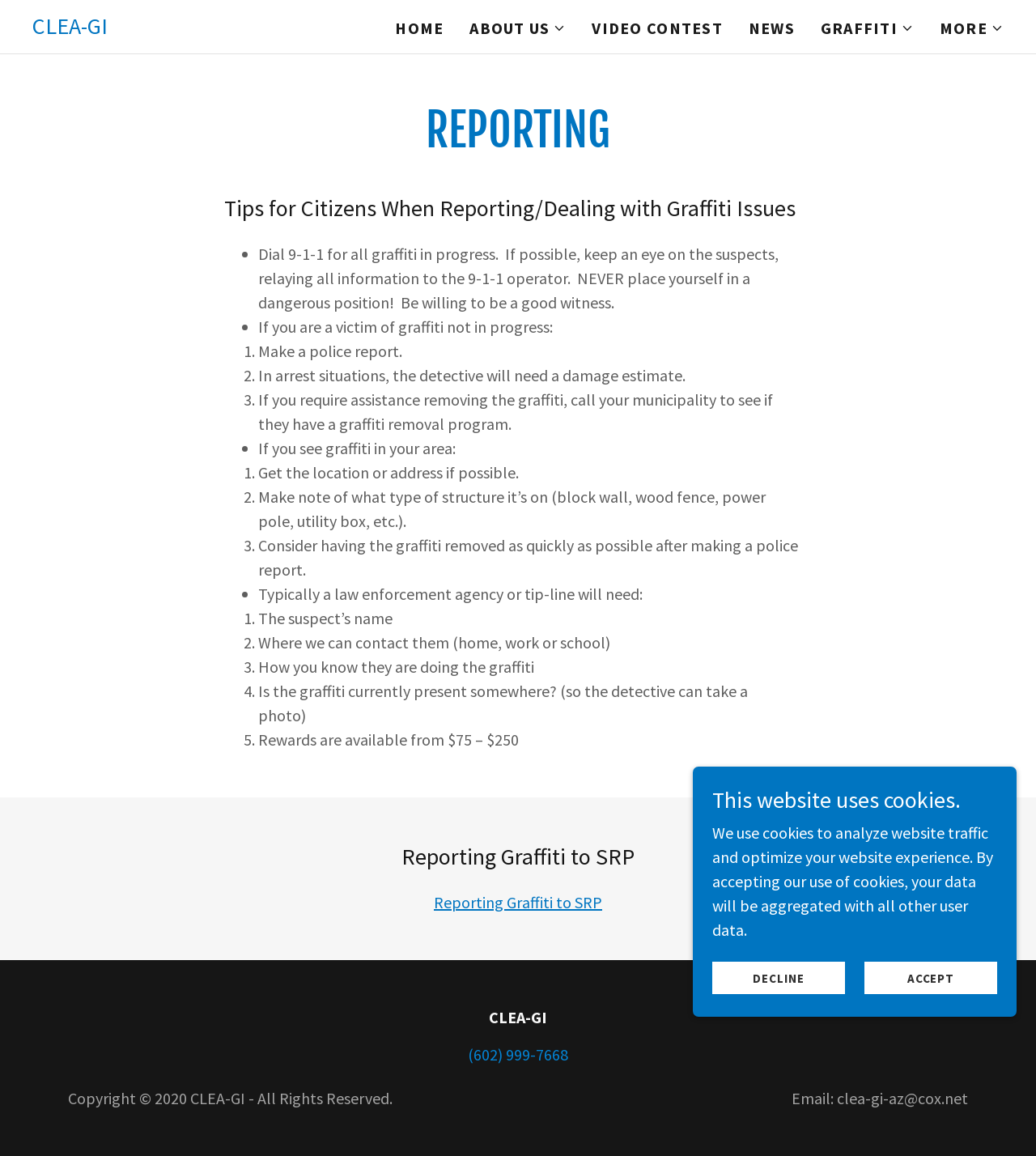Examine the image and give a thorough answer to the following question:
What type of information is required to report graffiti?

The webpage suggests that when reporting graffiti, it is helpful to provide the location or address of the graffiti, as well as the type of structure it is on, such as a block wall, wood fence, or power pole.